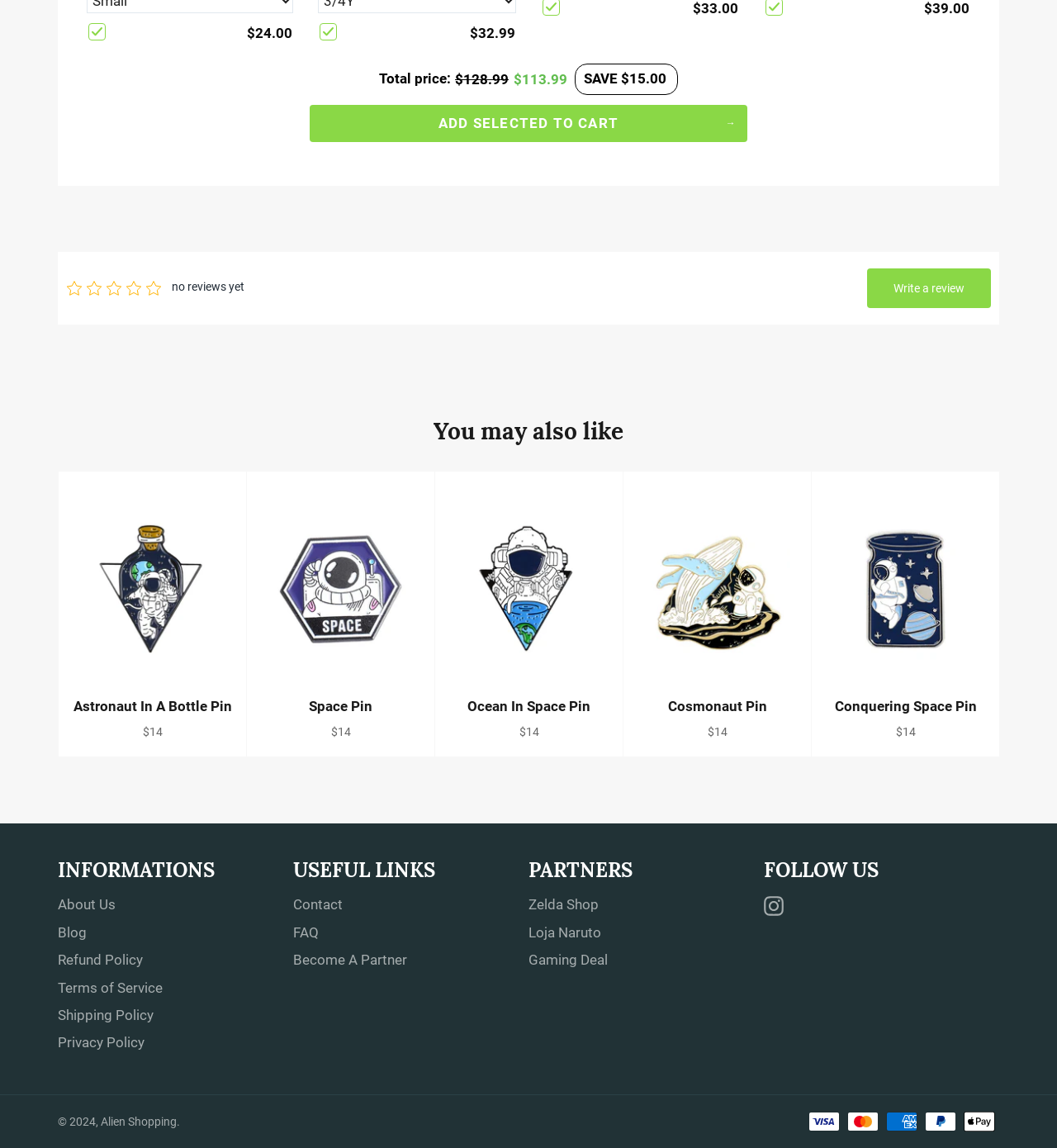What payment methods are accepted?
Please describe in detail the information shown in the image to answer the question.

The payment methods can be found by looking at the images of the payment method logos at the bottom of the webpage, which include Visa, Mastercard, American Express, PayPal, and Apple Pay.